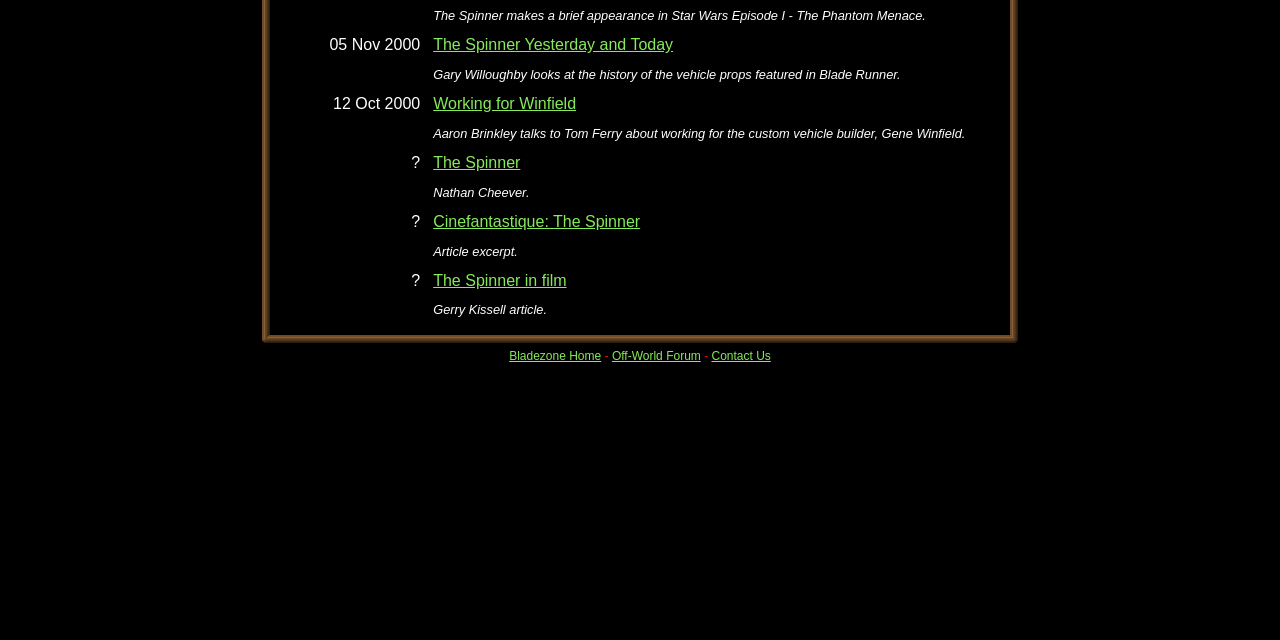Please specify the bounding box coordinates in the format (top-left x, top-left y, bottom-right x, bottom-right y), with values ranging from 0 to 1. Identify the bounding box for the UI component described as follows: Bladezone Home

[0.398, 0.546, 0.47, 0.568]